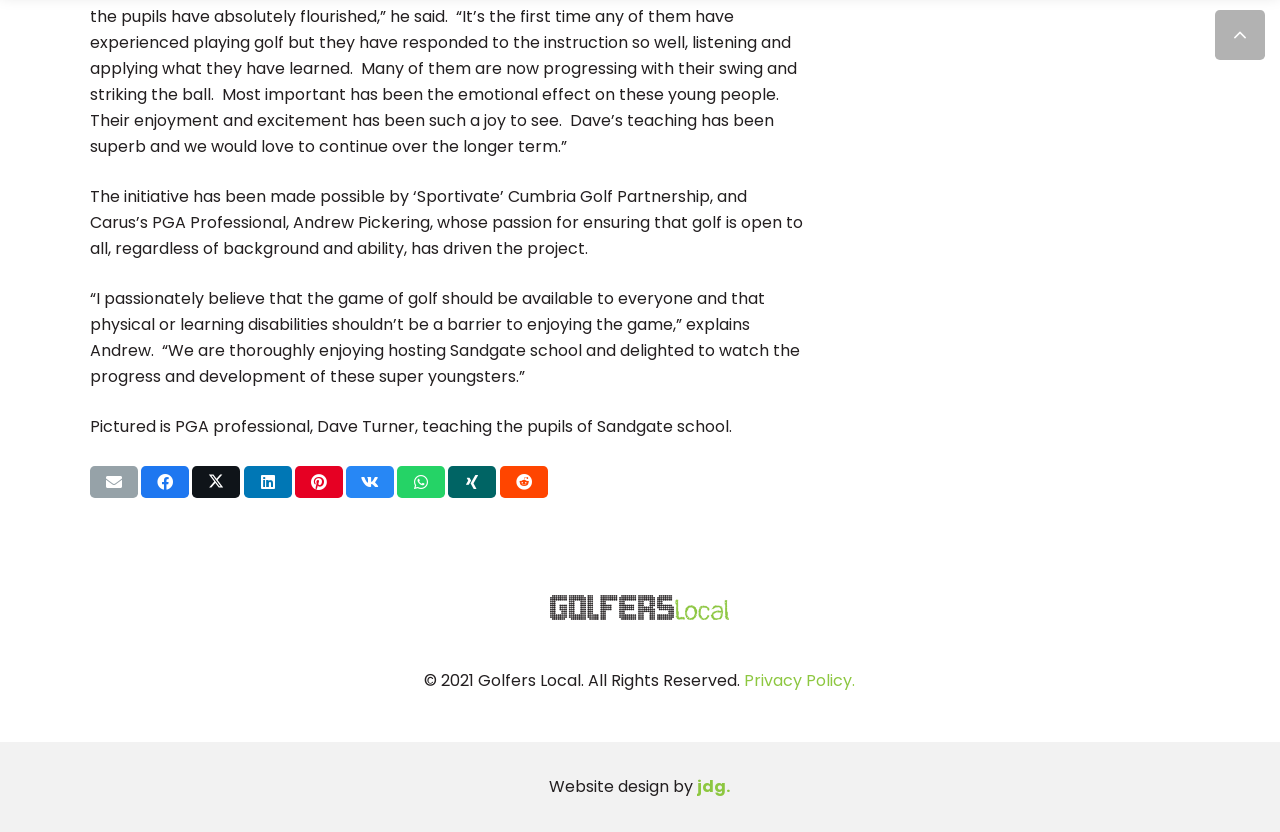By analyzing the image, answer the following question with a detailed response: What is the name of the school mentioned in the article?

The article mentions that the pupils of Sandgate school are being taught by PGA professional Dave Turner, indicating that Sandgate school is the school involved in the initiative.